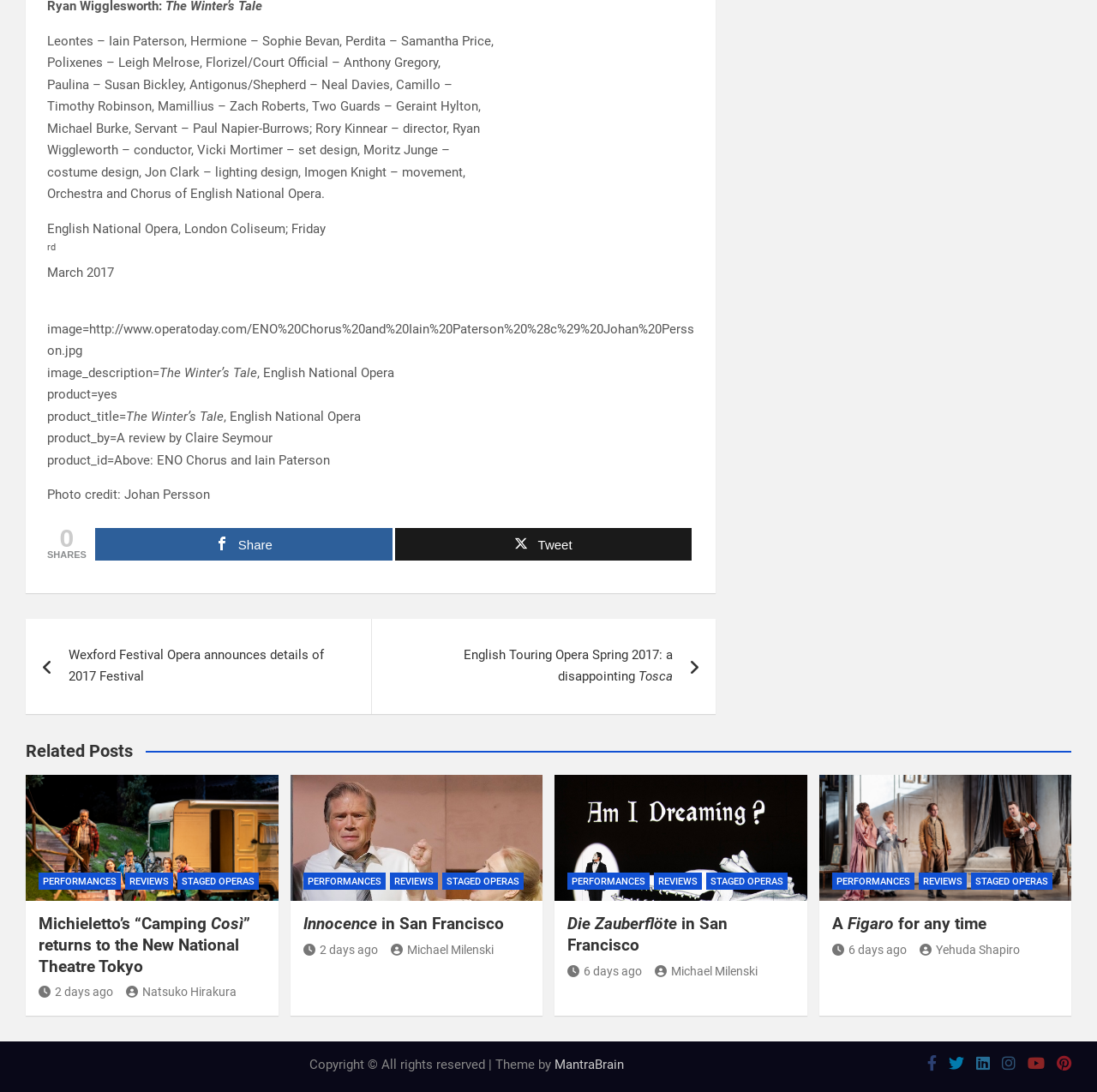Locate the bounding box coordinates of the clickable part needed for the task: "Click the 'Tweet' button".

[0.36, 0.483, 0.631, 0.513]